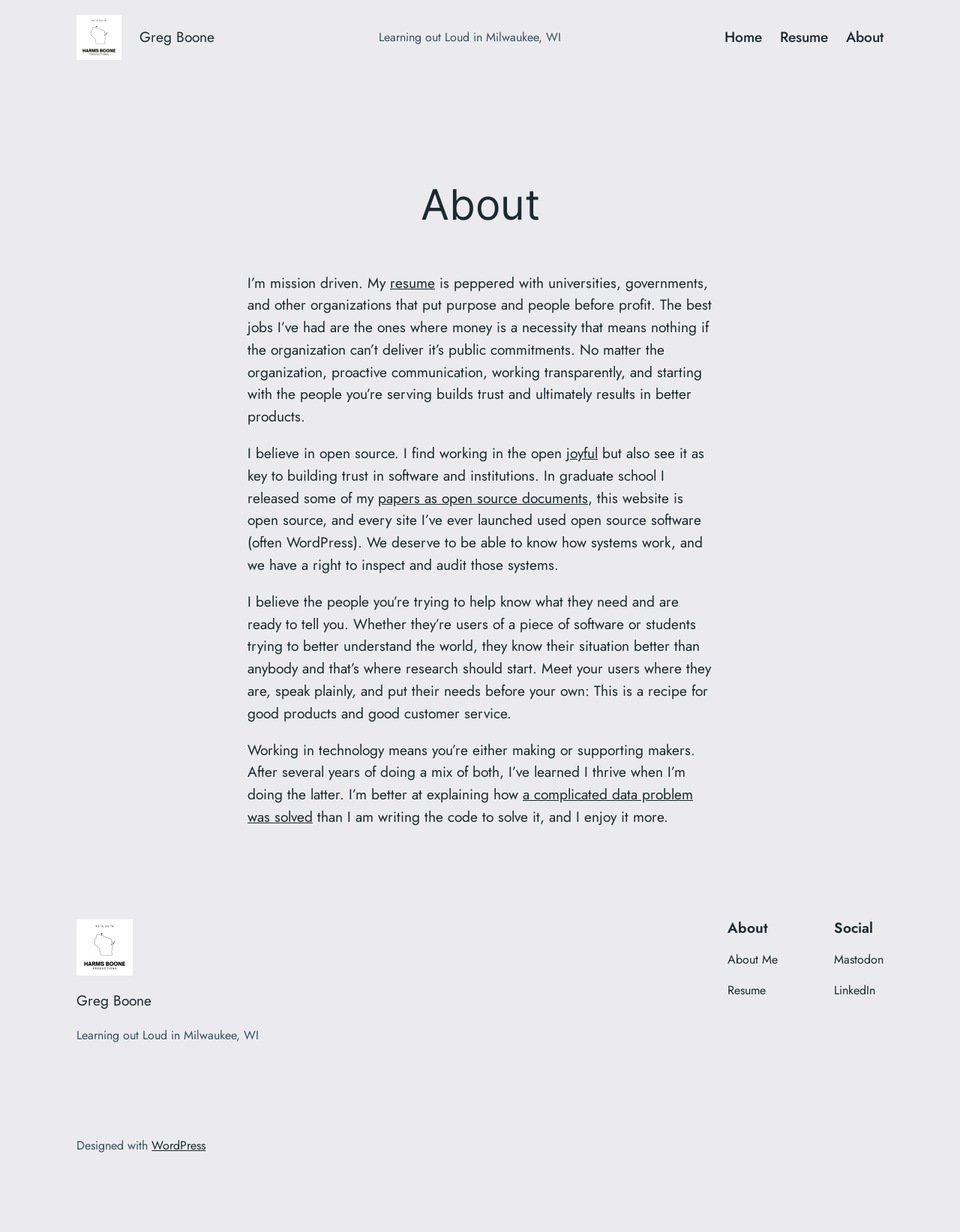What is the theme of the text on this webpage?
Please provide a comprehensive answer based on the information in the image.

I found the answer by reading the text on the webpage, which discusses the author's personal mission and values, including being mission-driven, believing in open source, and prioritizing people over profit. This suggests that the theme of the text on this webpage is personal mission and values.